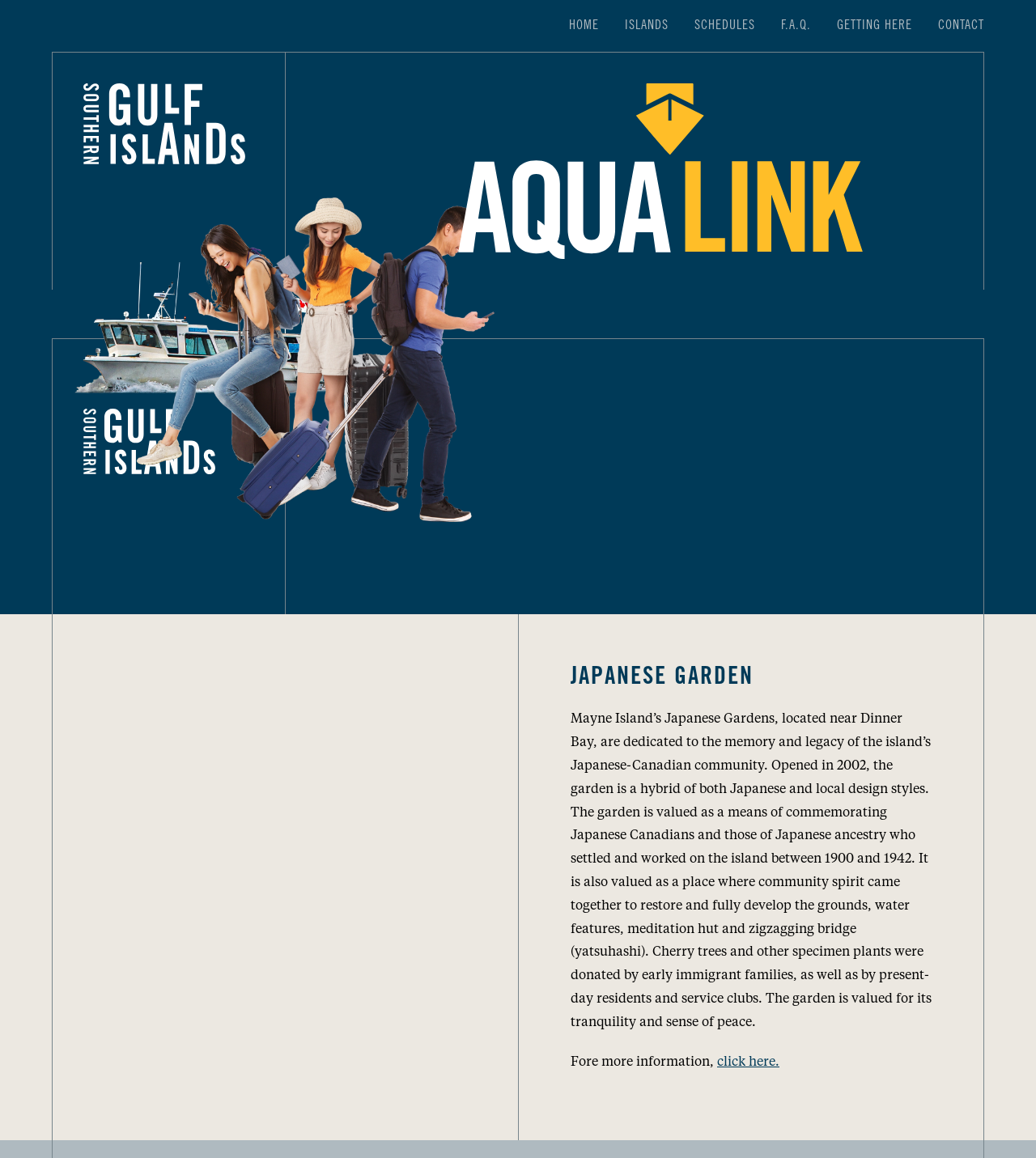Bounding box coordinates should be in the format (top-left x, top-left y, bottom-right x, bottom-right y) and all values should be floating point numbers between 0 and 1. Determine the bounding box coordinate for the UI element described as: HOME

[0.549, 0.0, 0.578, 0.045]